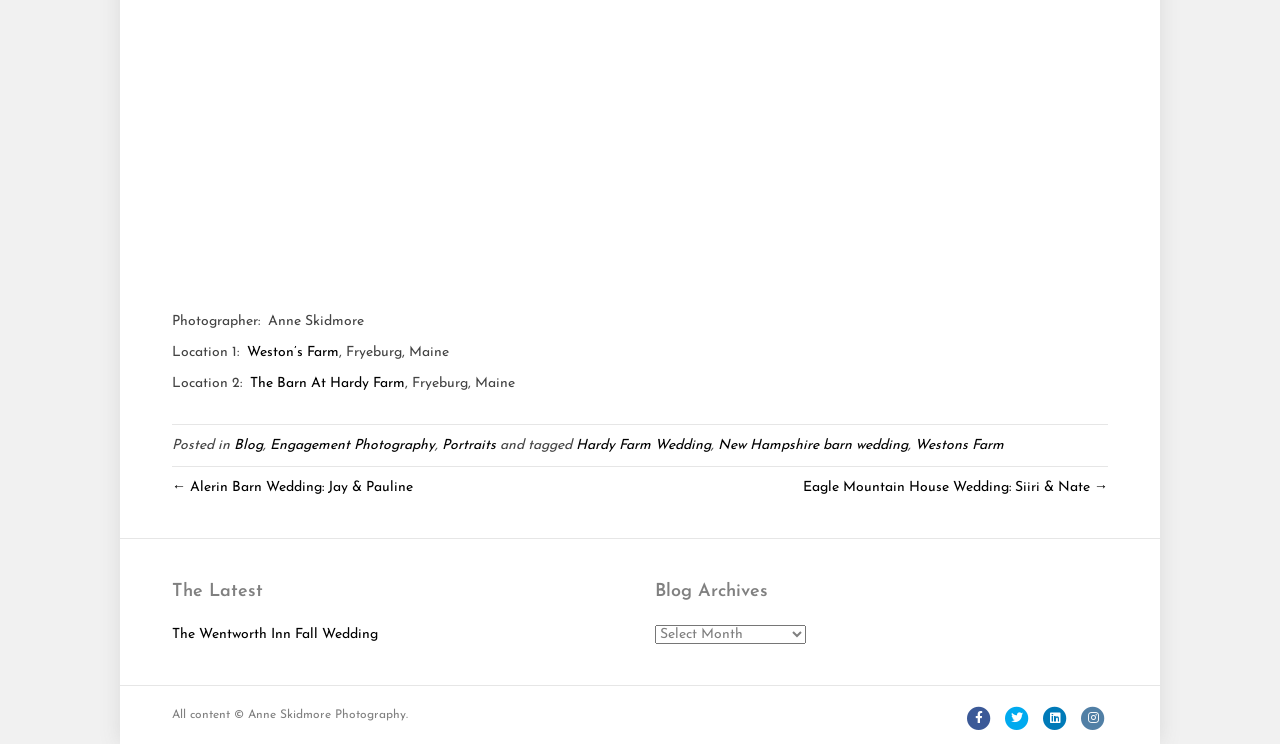Given the element description New Hampshire barn wedding, predict the bounding box coordinates for the UI element in the webpage screenshot. The format should be (top-left x, top-left y, bottom-right x, bottom-right y), and the values should be between 0 and 1.

[0.561, 0.589, 0.709, 0.609]